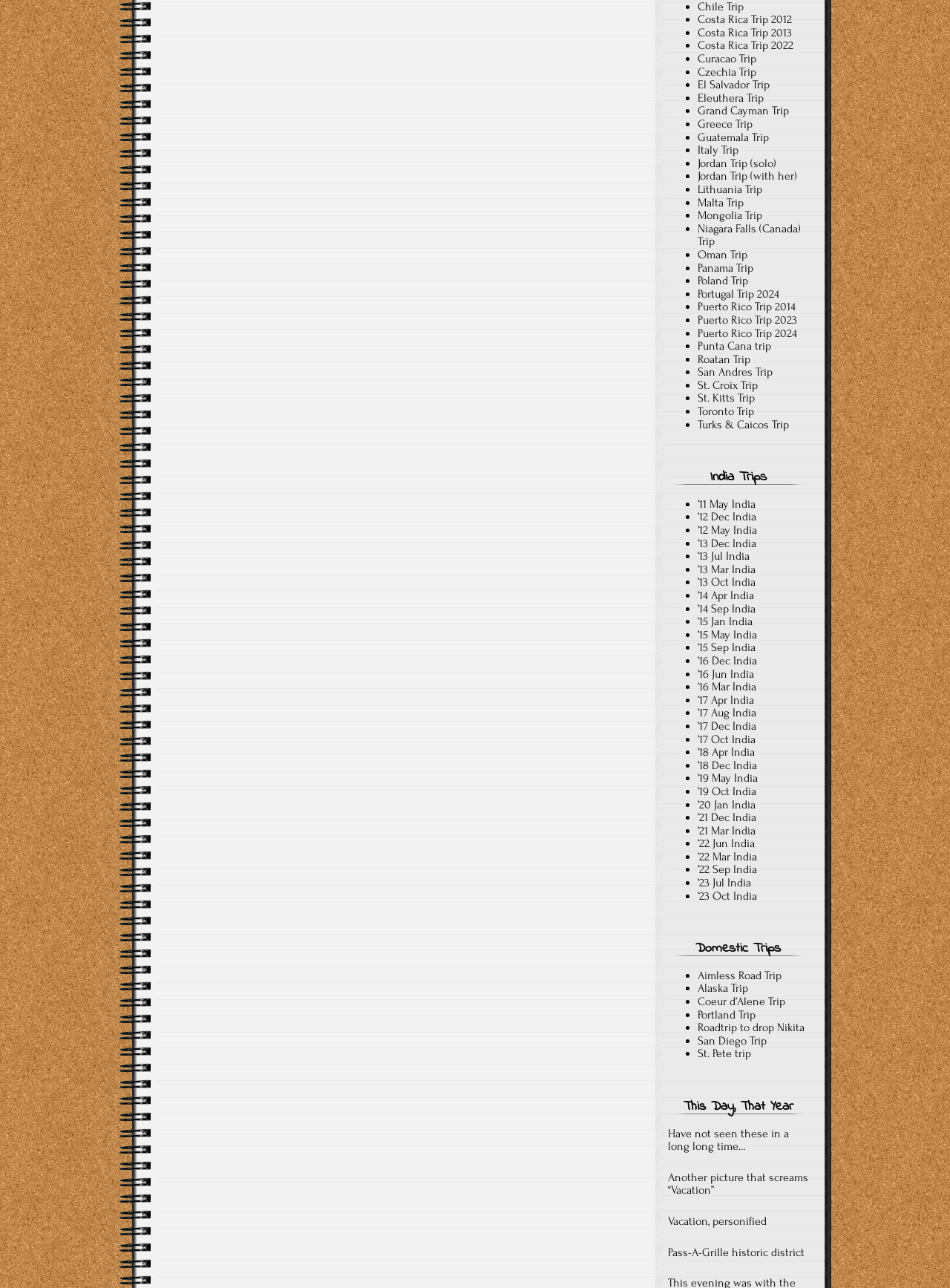Determine the bounding box coordinates for the area you should click to complete the following instruction: "Read about ’13 Dec India".

[0.734, 0.417, 0.796, 0.427]